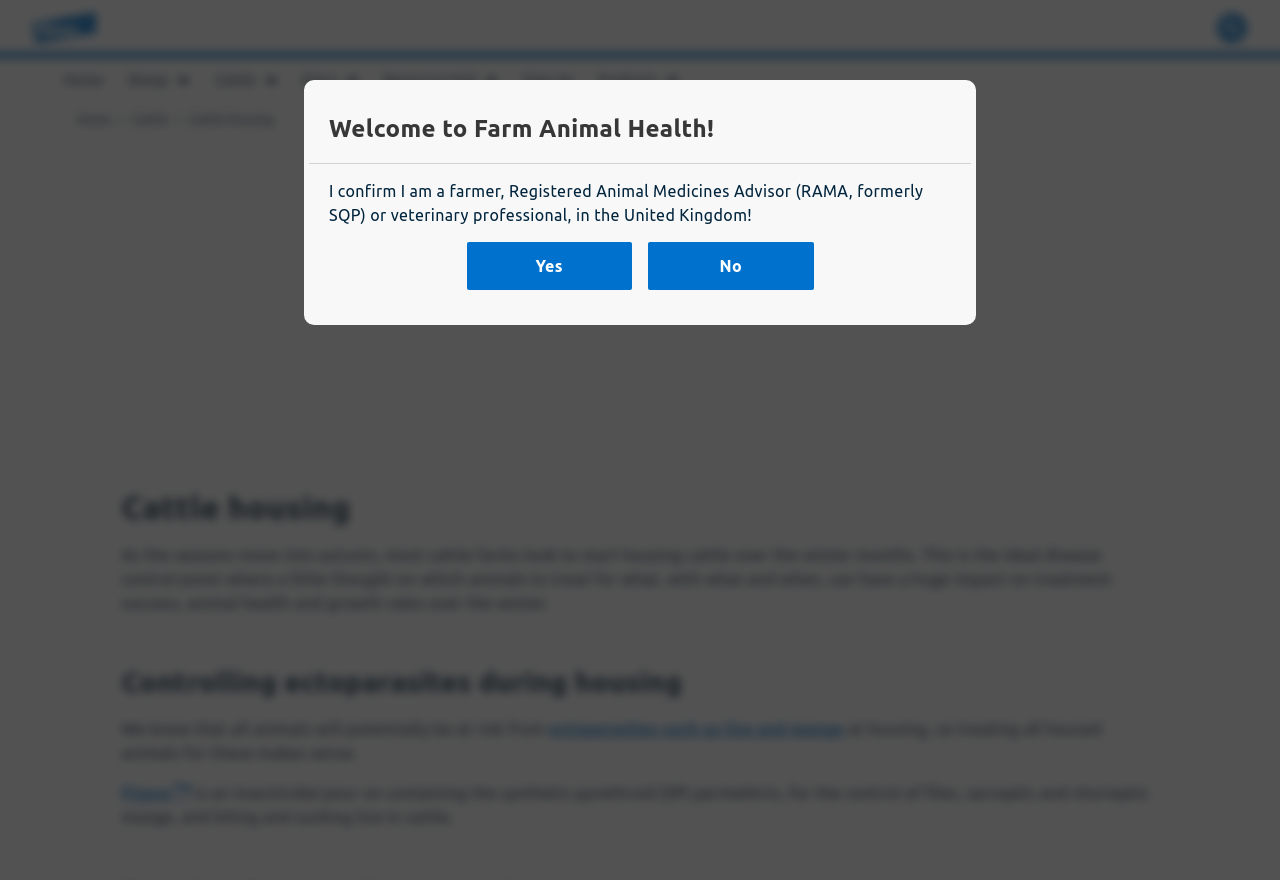Please give a succinct answer using a single word or phrase:
What is the purpose of treating cattle during housing?

To control disease